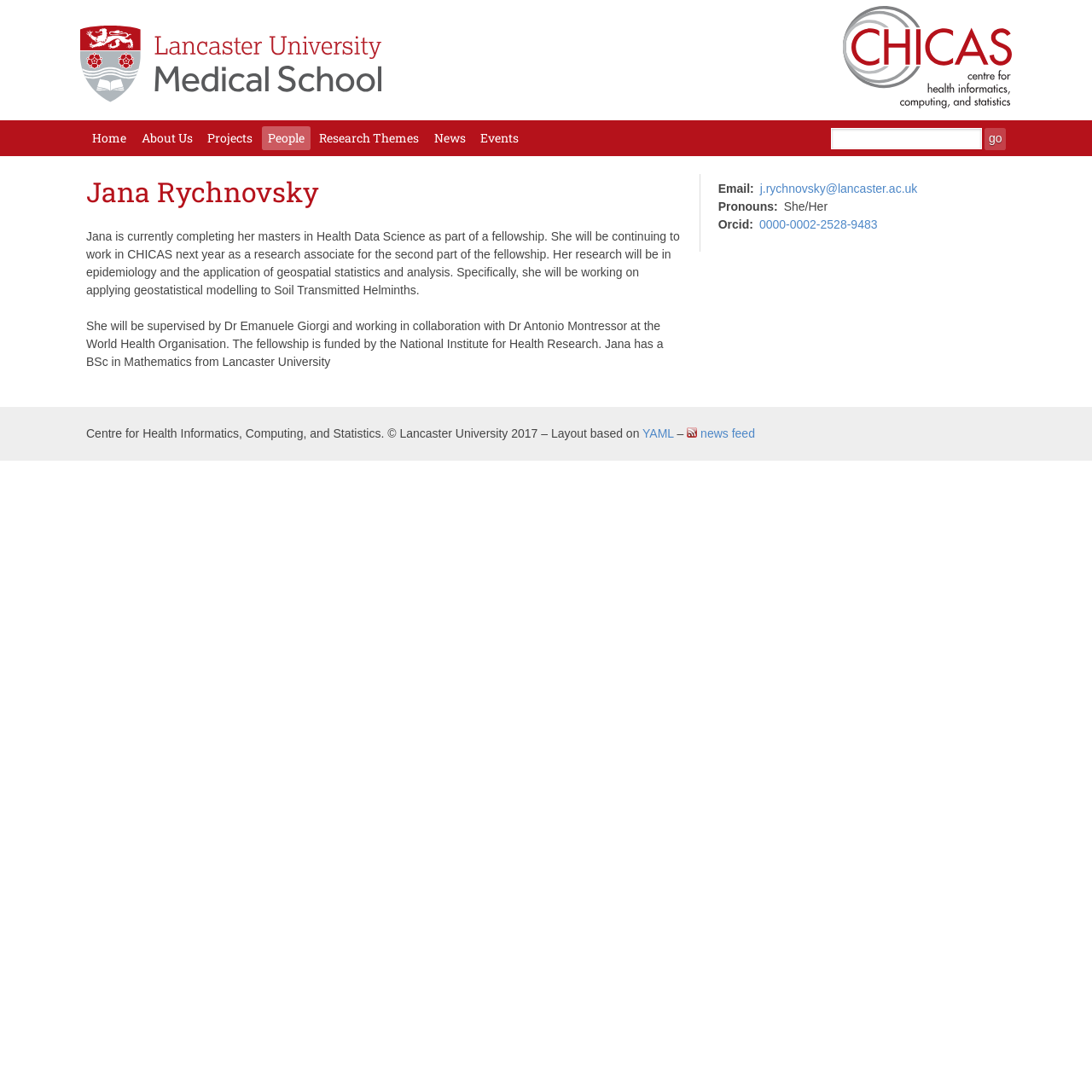Provide a thorough description of the webpage's content and layout.

The webpage is about Jana Rychnovsky, a researcher at the Centre for Health Informatics, Computing, and Statistics (CHICAS) at Lancaster University. At the top of the page, there are two images: one is the logo of Health and Medicine, Lancaster University, and the other is the CHICAS logo. Below these images, there is a navigation menu with seven links: Home, About Us, Projects, People, Research Themes, News, and Events.

On the right side of the navigation menu, there is a search box with a "go" button. Below the navigation menu, there is a main section that contains an article about Jana Rychnovsky. The article has a heading with her name, followed by two paragraphs of text that describe her research background and interests. Specifically, she is working on applying geostatistical modeling to Soil Transmitted Helminths and will be supervised by Dr. Emanuele Giorgi and collaborating with Dr. Antonio Montressor at the World Health Organisation.

To the right of the article, there is a description list that contains Jana's contact information, including her email address, pronouns (She/Her), and ORCID. At the bottom of the page, there is a footer section that contains a copyright notice, a link to YAML, and a link to a news feed with a small image.